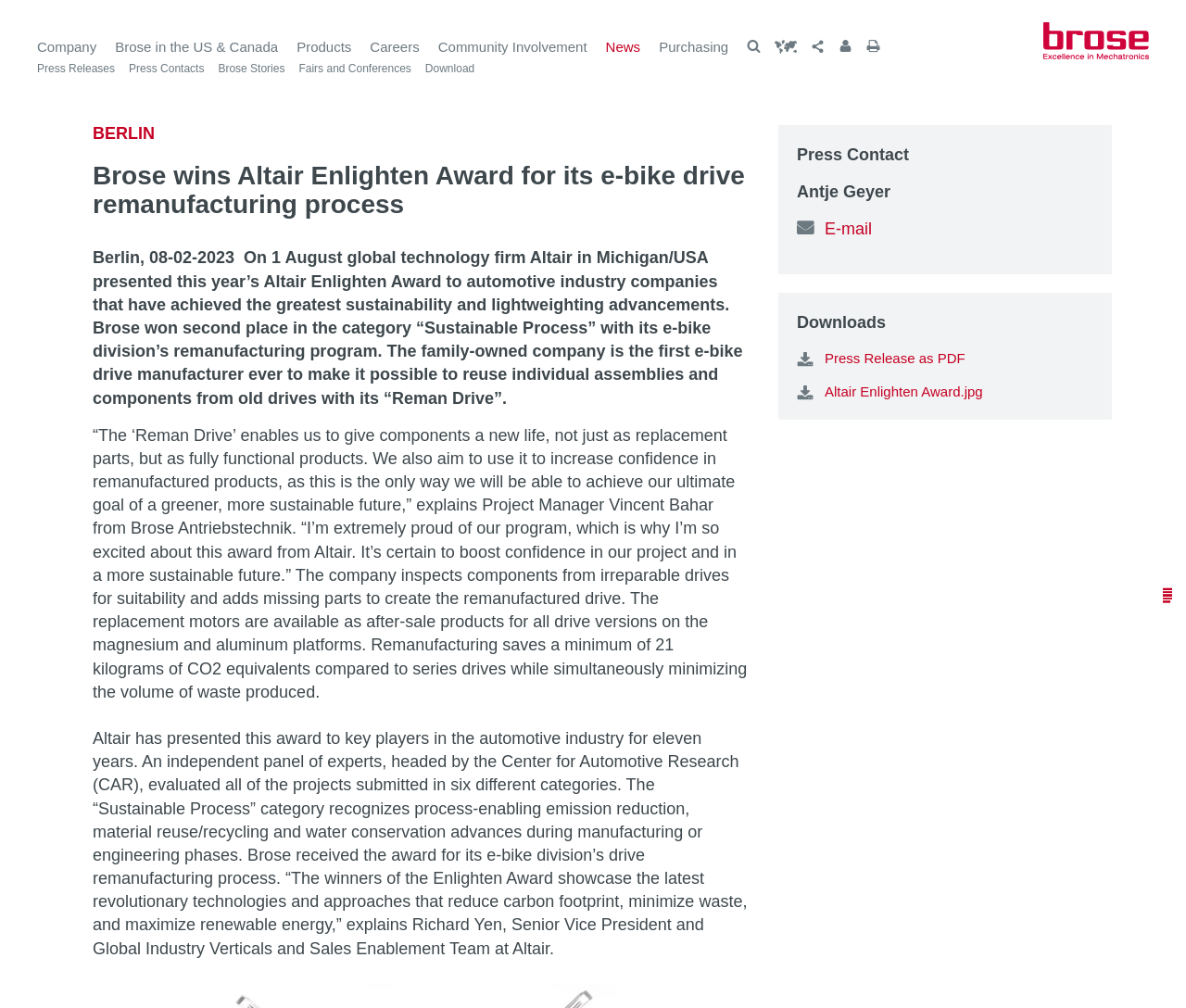Using the information shown in the image, answer the question with as much detail as possible: What is the name of the project manager quoted in the article?

The answer can be found in the text 'explains Project Manager Vincent Bahar from Brose Antriebstechnik.'